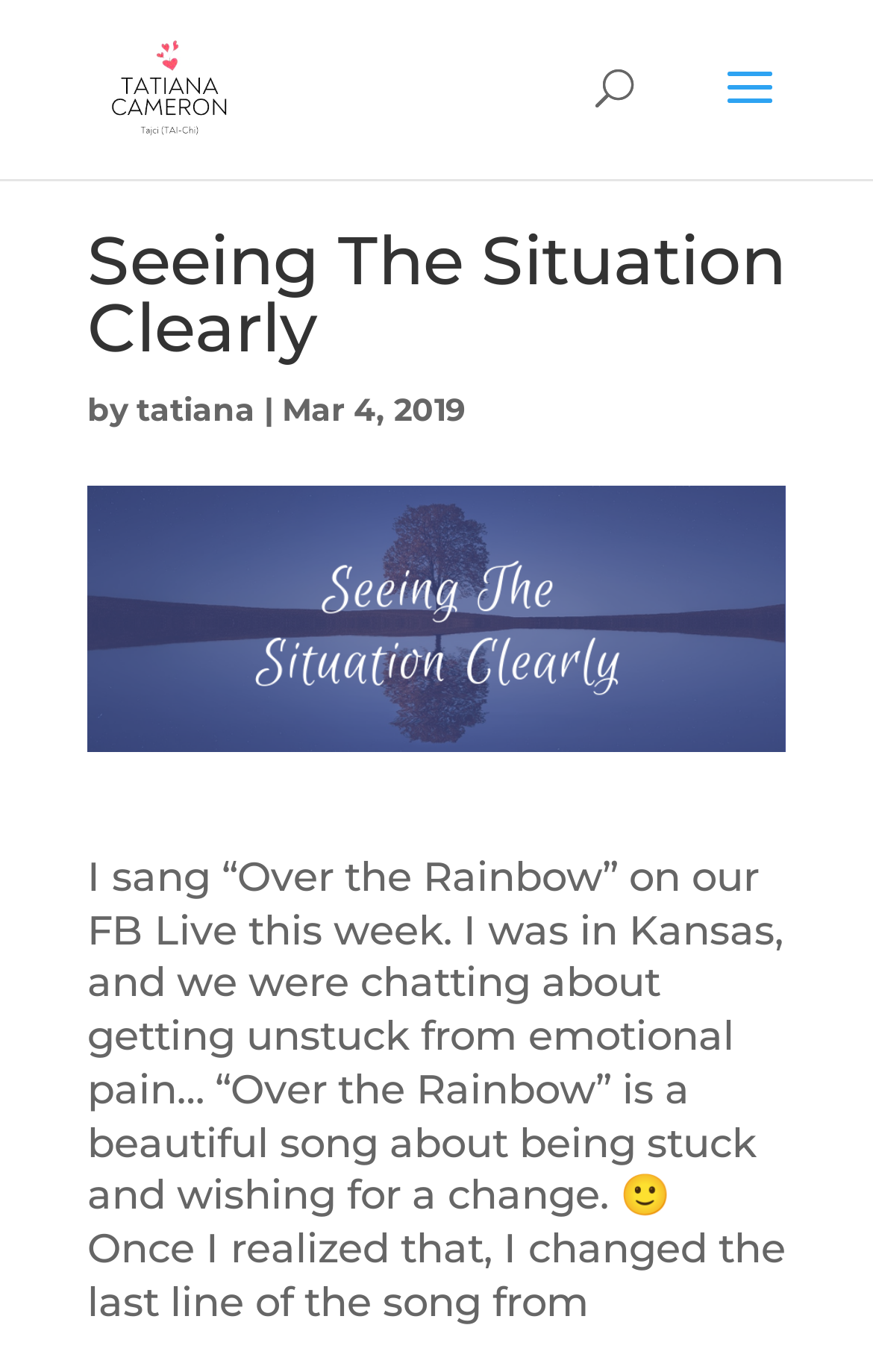Mark the bounding box of the element that matches the following description: "tatiana".

[0.156, 0.284, 0.292, 0.314]